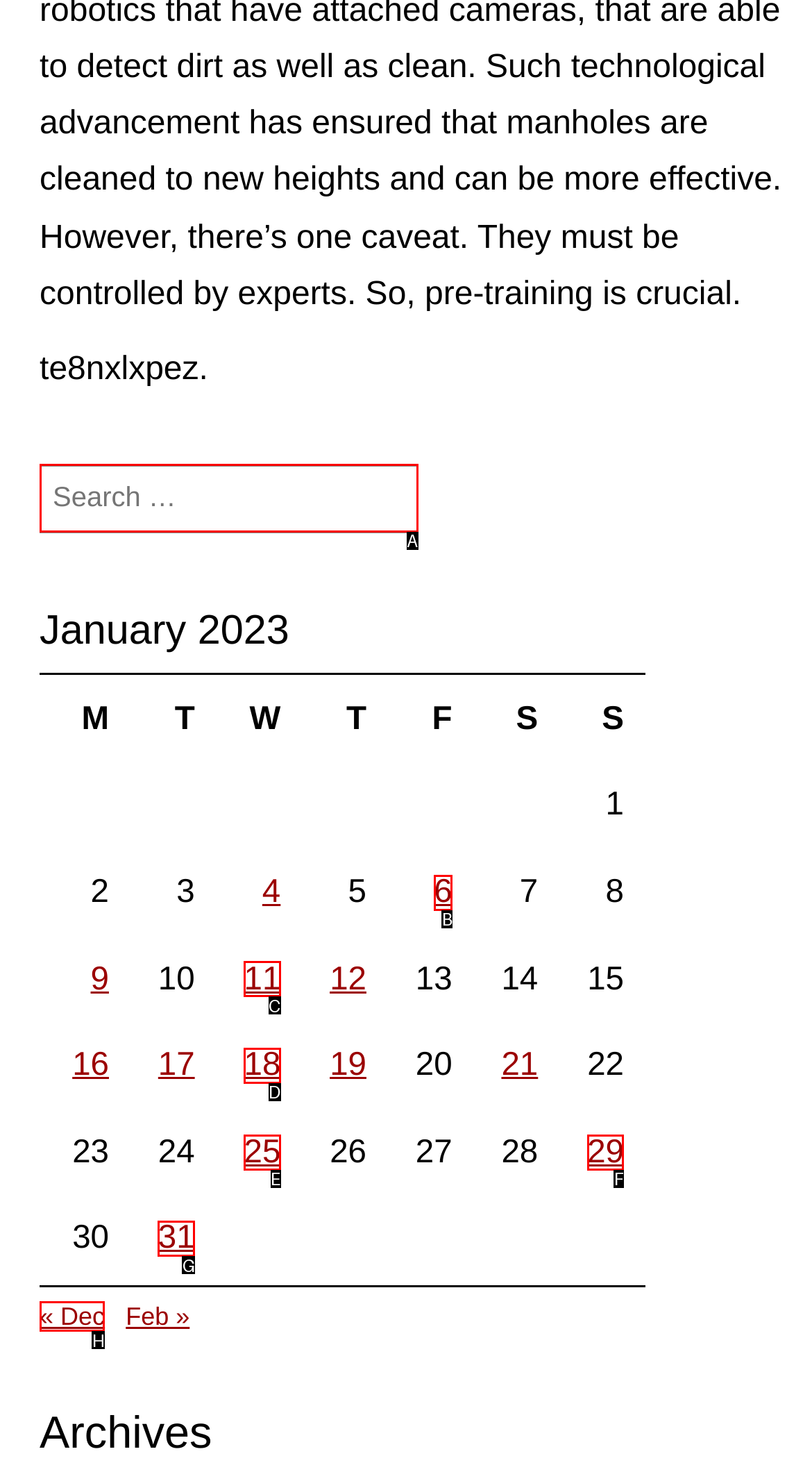Based on the choices marked in the screenshot, which letter represents the correct UI element to perform the task: Go to previous month?

H